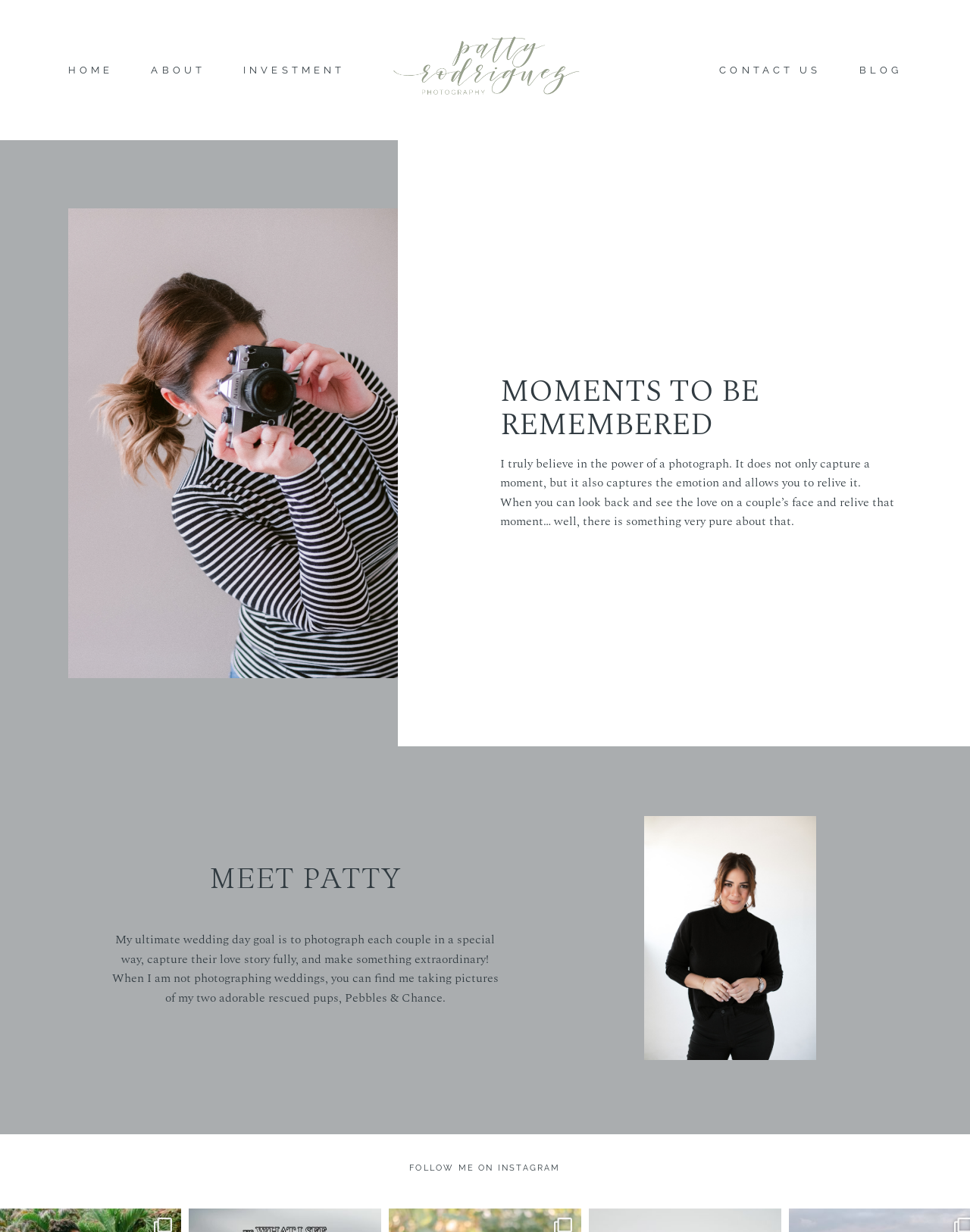Using the webpage screenshot, locate the HTML element that fits the following description and provide its bounding box: "Investment".

[0.251, 0.053, 0.356, 0.061]